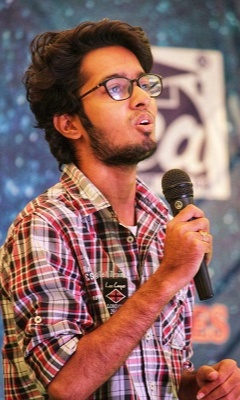Respond to the following question with a brief word or phrase:
What is the pattern on the speaker's shirt?

Plaid